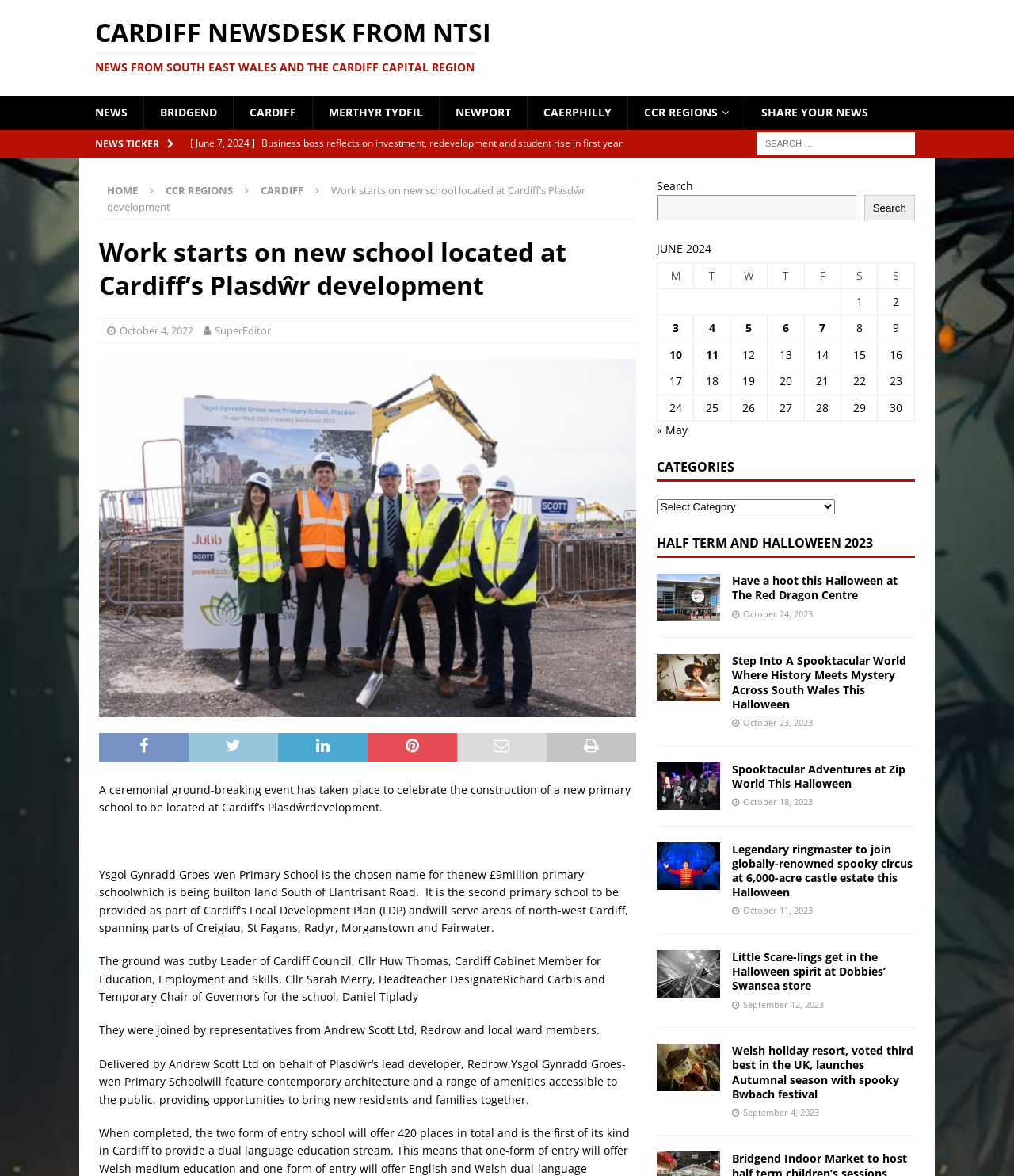Using the element description provided, determine the bounding box coordinates in the format (top-left x, top-left y, bottom-right x, bottom-right y). Ensure that all values are floating point numbers between 0 and 1. Element description: October 24, 2023

[0.733, 0.517, 0.801, 0.527]